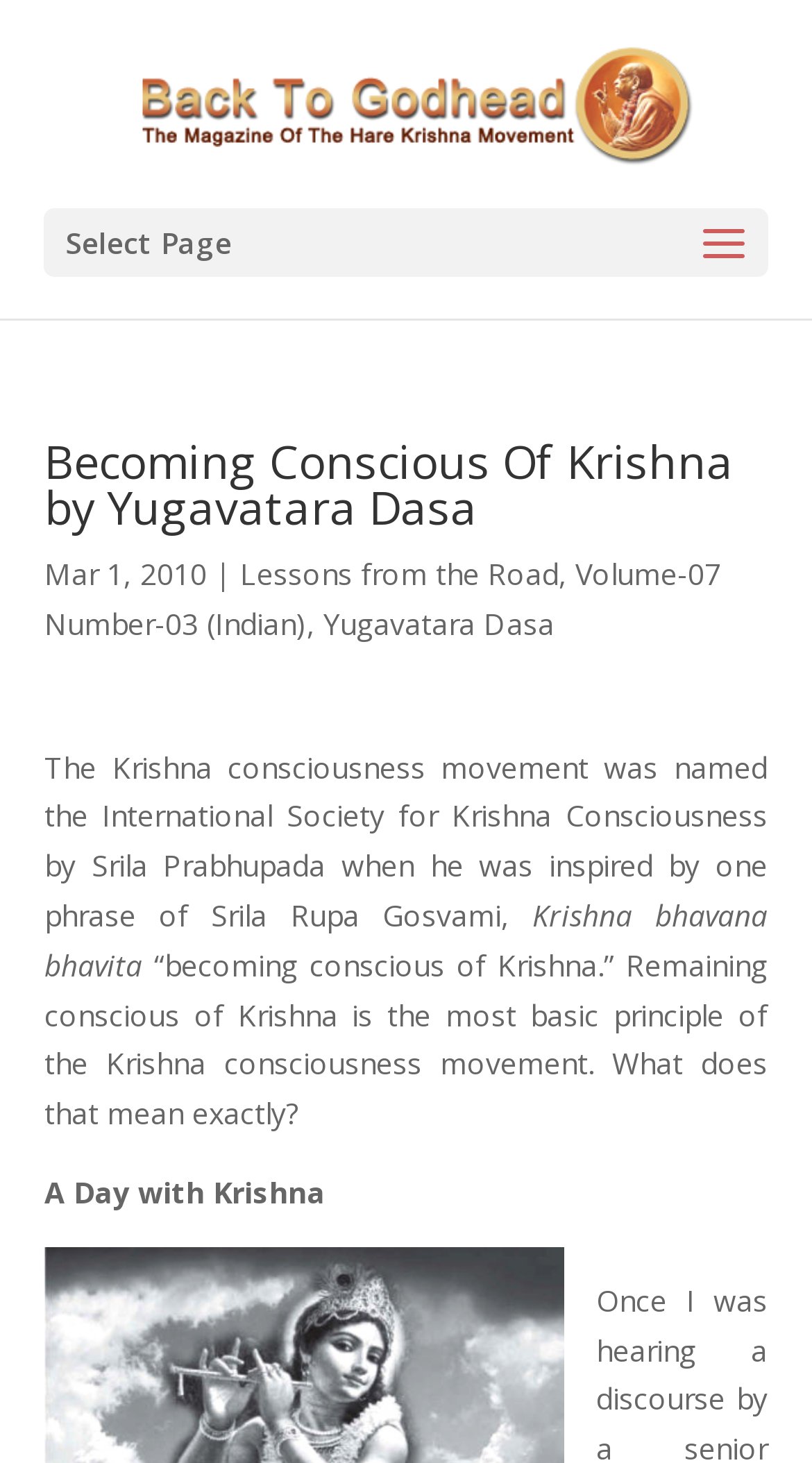Identify the title of the webpage and provide its text content.

Becoming Conscious Of Krishna by Yugavatara Dasa